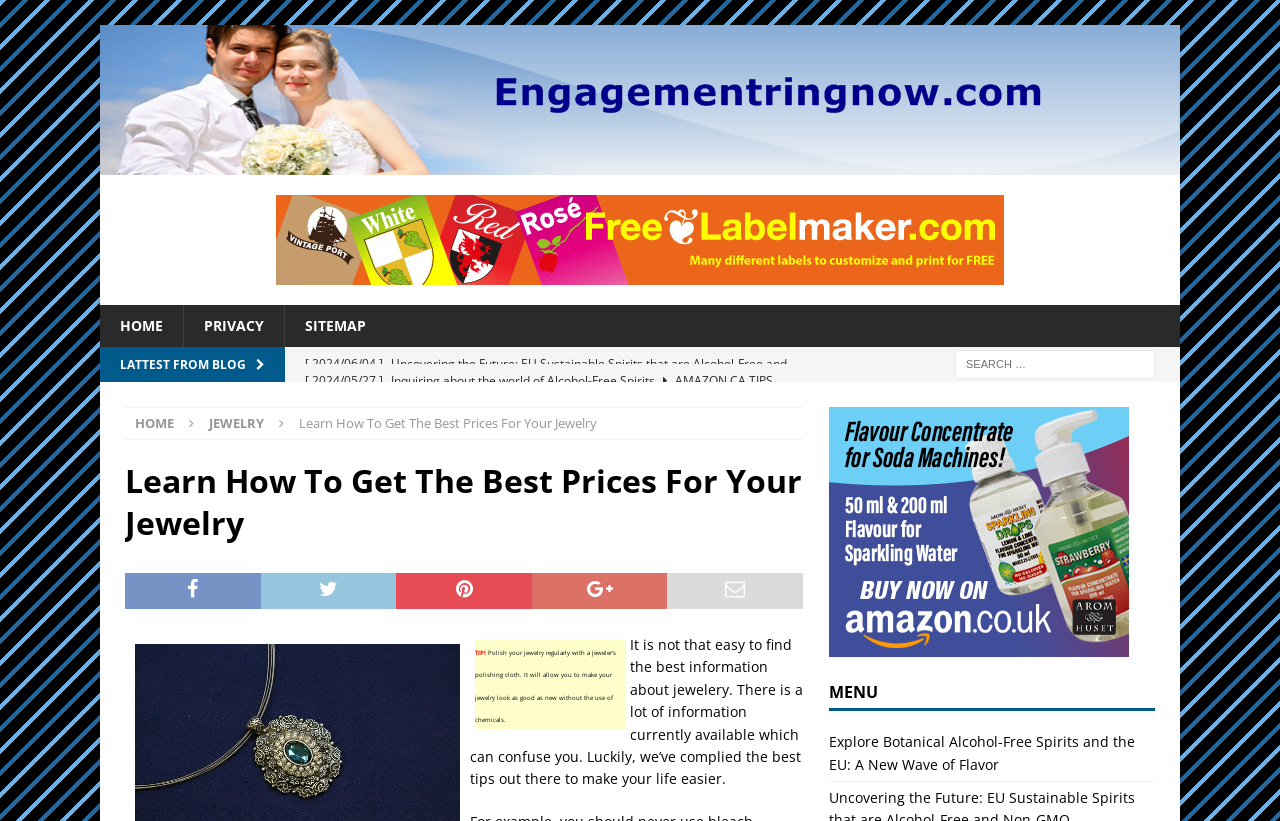Please give the bounding box coordinates of the area that should be clicked to fulfill the following instruction: "Click on the 'JEWELRY' link". The coordinates should be in the format of four float numbers from 0 to 1, i.e., [left, top, right, bottom].

[0.163, 0.505, 0.206, 0.527]